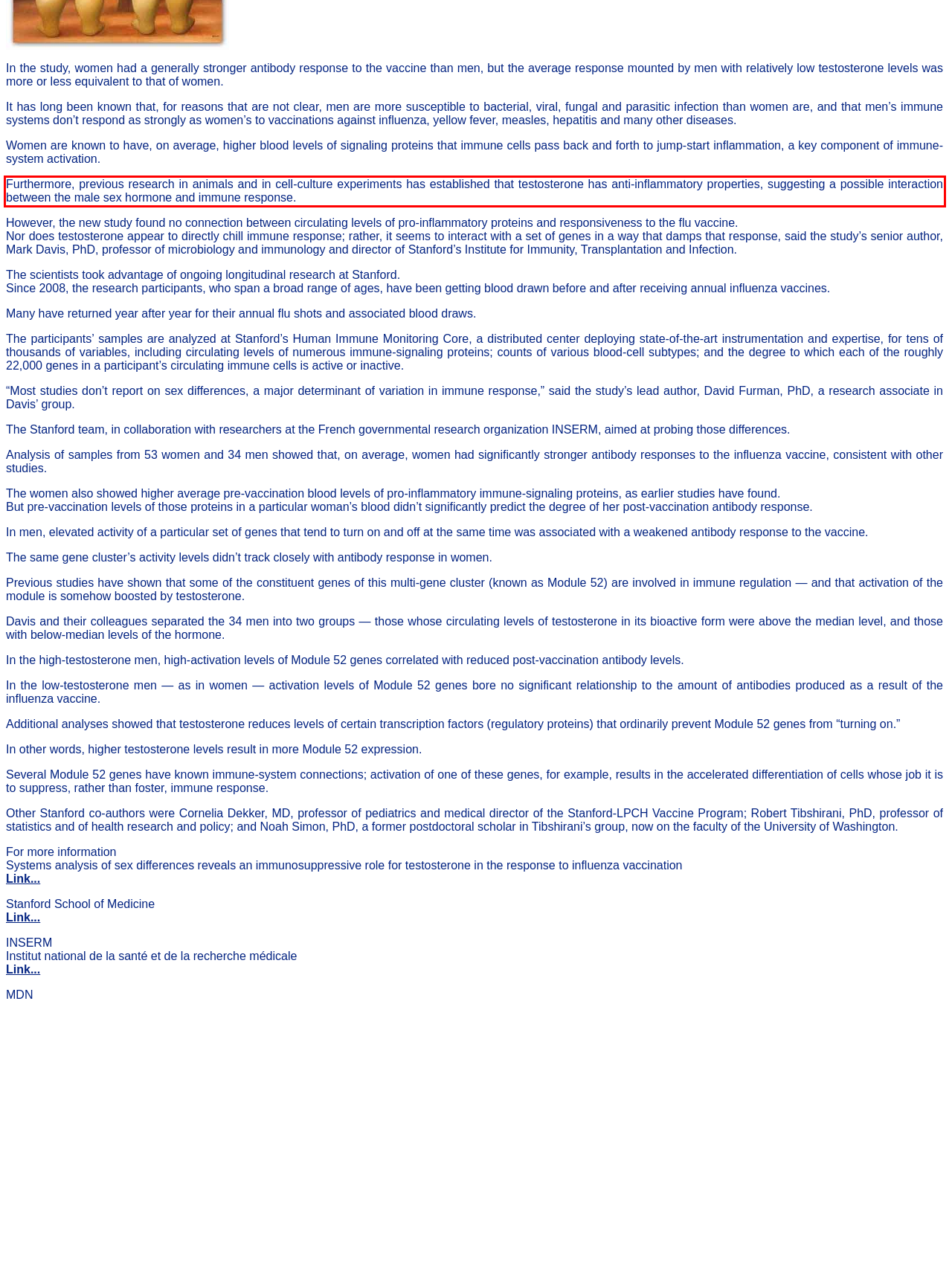You are given a screenshot showing a webpage with a red bounding box. Perform OCR to capture the text within the red bounding box.

Furthermore, previous research in animals and in cell-culture experiments has established that testosterone has anti-inflammatory properties, suggesting a possible interaction between the male sex hormone and immune response.